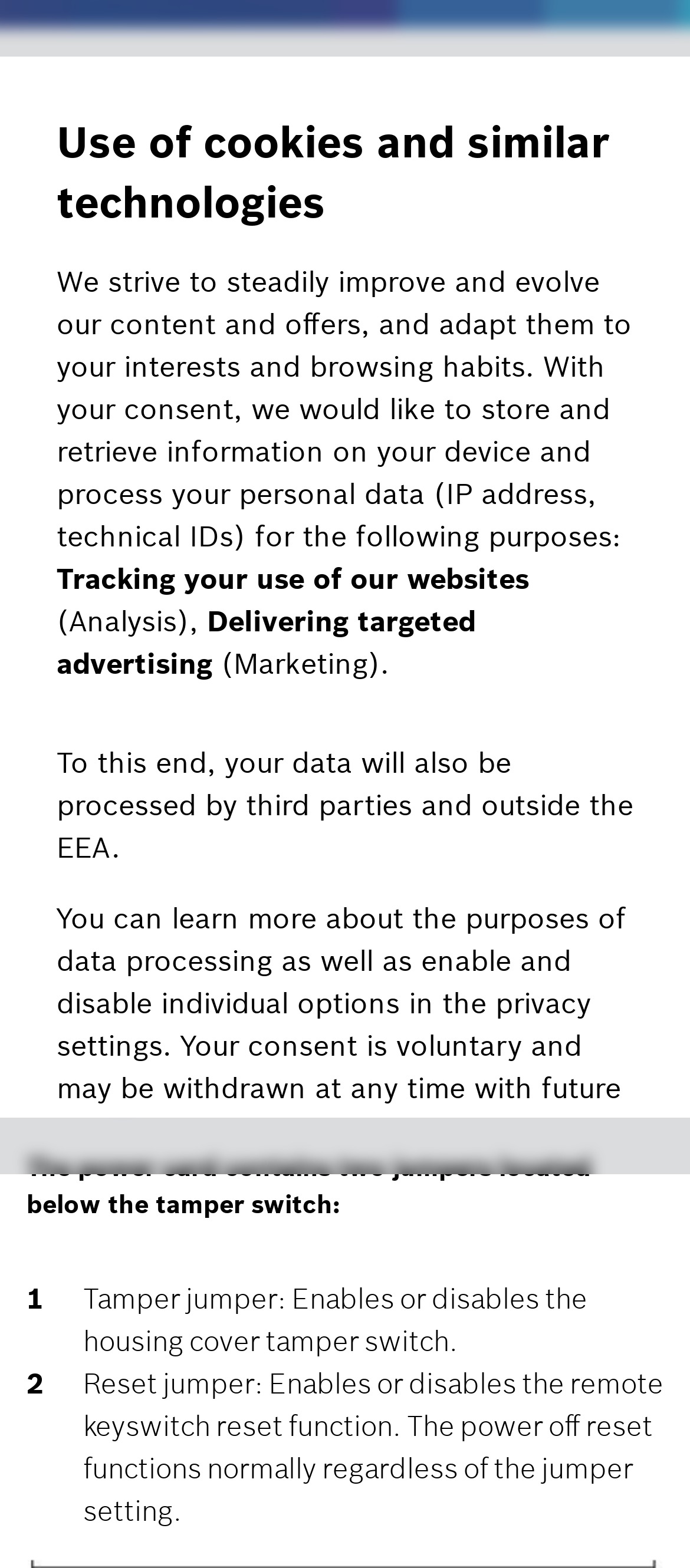What is the purpose of the tamper jumper?
Give a one-word or short phrase answer based on the image.

Enables or disables the housing cover tamper switch